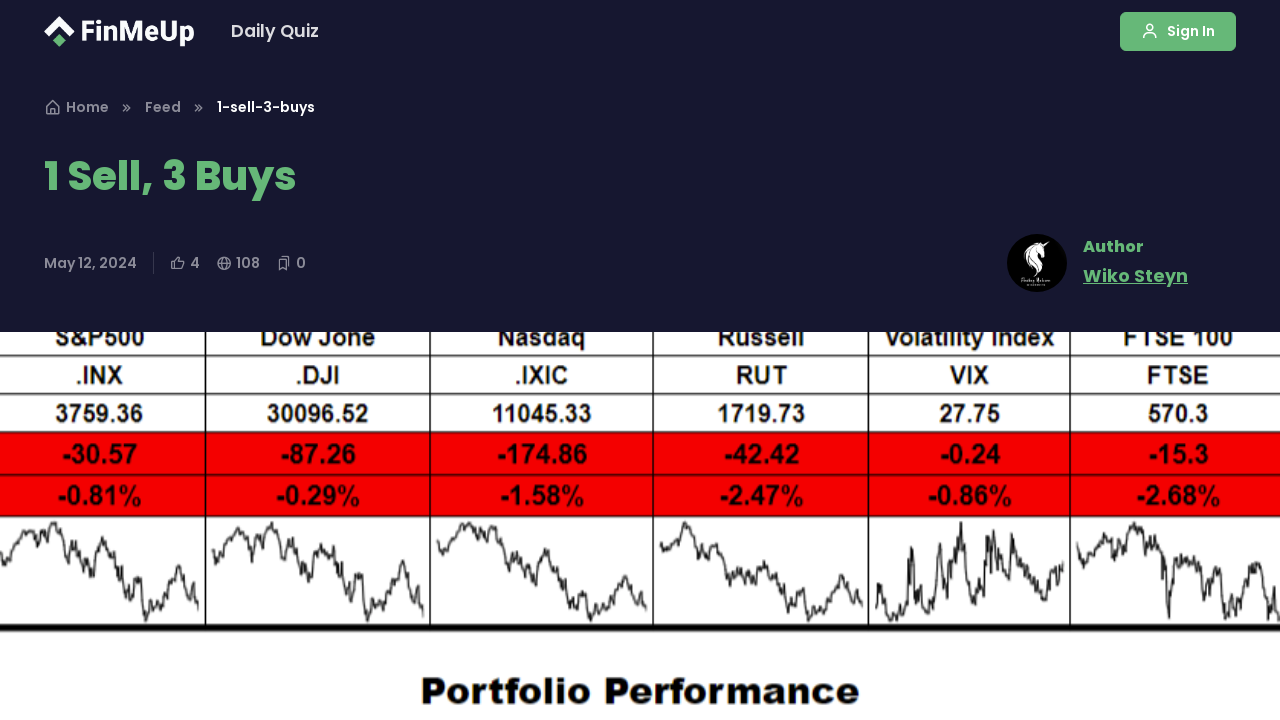Give a concise answer of one word or phrase to the question: 
What is the name of the author?

Wiko Steyn